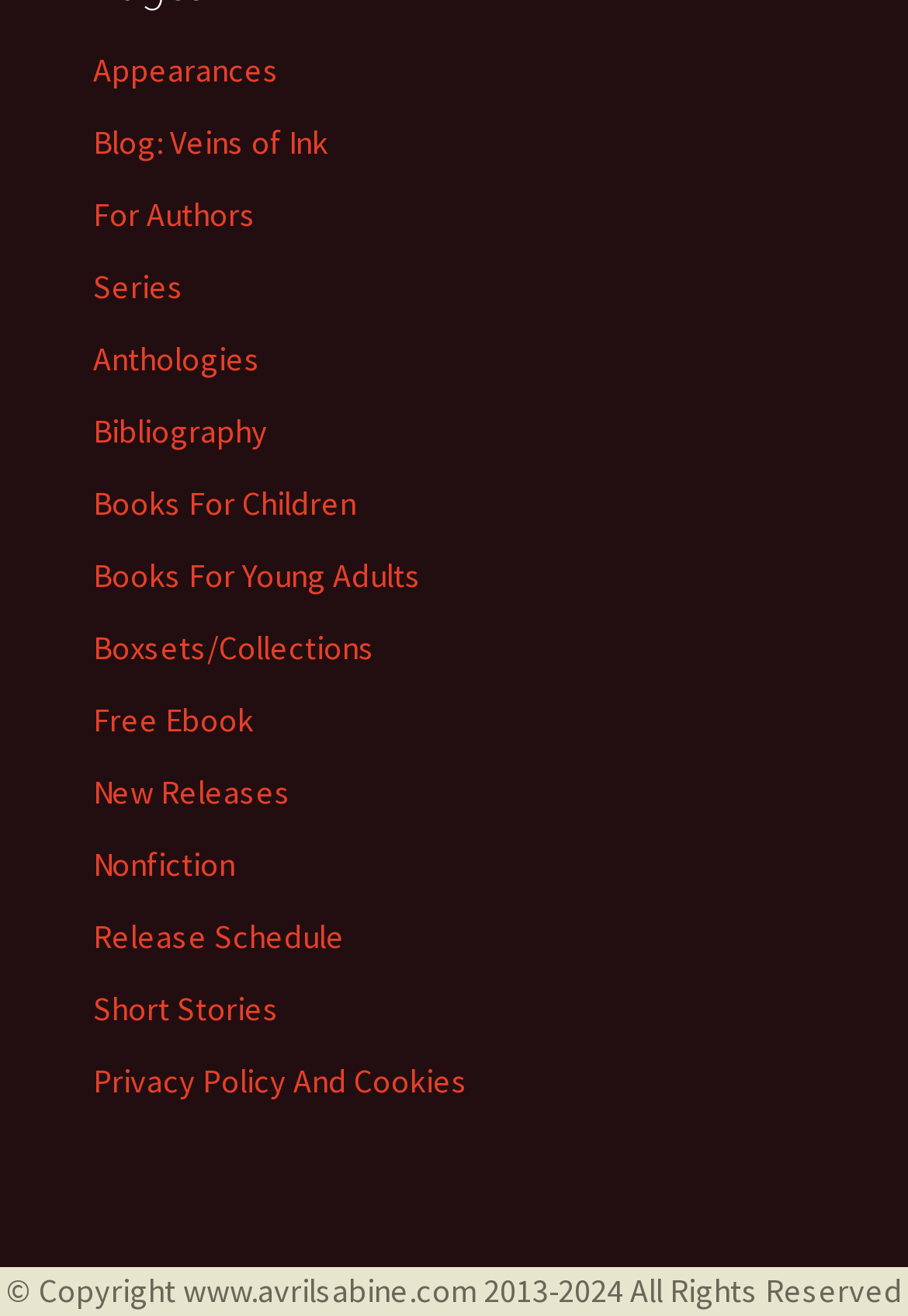Determine the bounding box coordinates for the clickable element required to fulfill the instruction: "explore series". Provide the coordinates as four float numbers between 0 and 1, i.e., [left, top, right, bottom].

[0.103, 0.202, 0.203, 0.234]